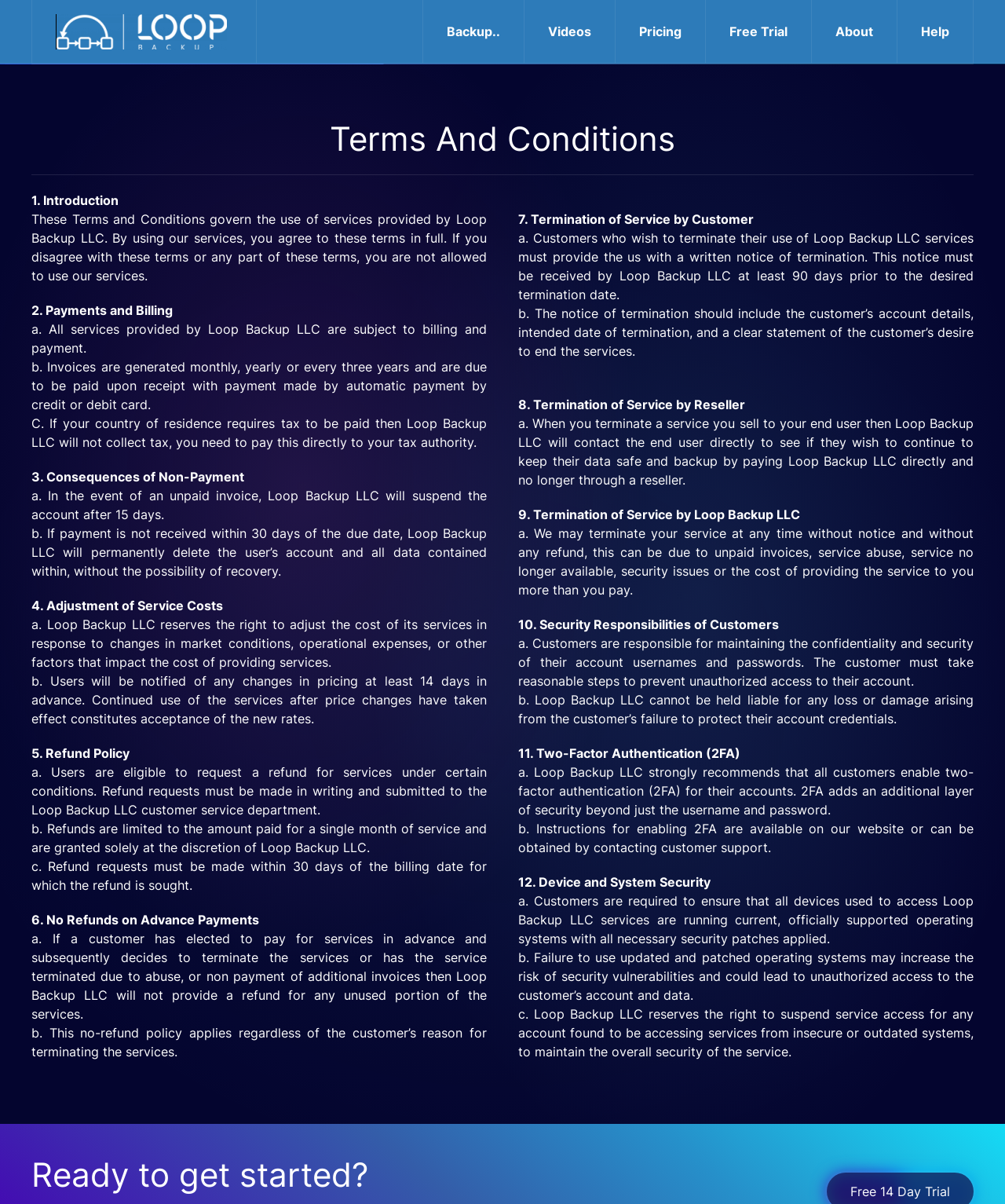Produce an elaborate caption capturing the essence of the webpage.

The webpage is titled "Terms And Conditions" and is provided by Loop Backup LLC. At the top of the page, there is a navigation menu with links to "Skip to main content", "Back to home", and several other options, including "Backup", "Videos", "Pricing", "Free Trial", "About", and "Help". 

Below the navigation menu, there is a main content section that takes up most of the page. The content is divided into sections, each with a heading and several paragraphs of text. The sections are numbered from 1 to 12 and cover topics such as introduction, payments and billing, consequences of non-payment, adjustment of service costs, refund policy, and termination of service.

The text is organized in a clear and structured manner, with each section building on the previous one to provide a comprehensive overview of the terms and conditions of using Loop Backup LLC's services. The language is formal and professional, indicating that the webpage is intended for business or legal purposes.

At the bottom of the page, there is a heading that reads "Ready to get started?" which suggests that the webpage is part of a larger website that provides services or products related to cloud backup.